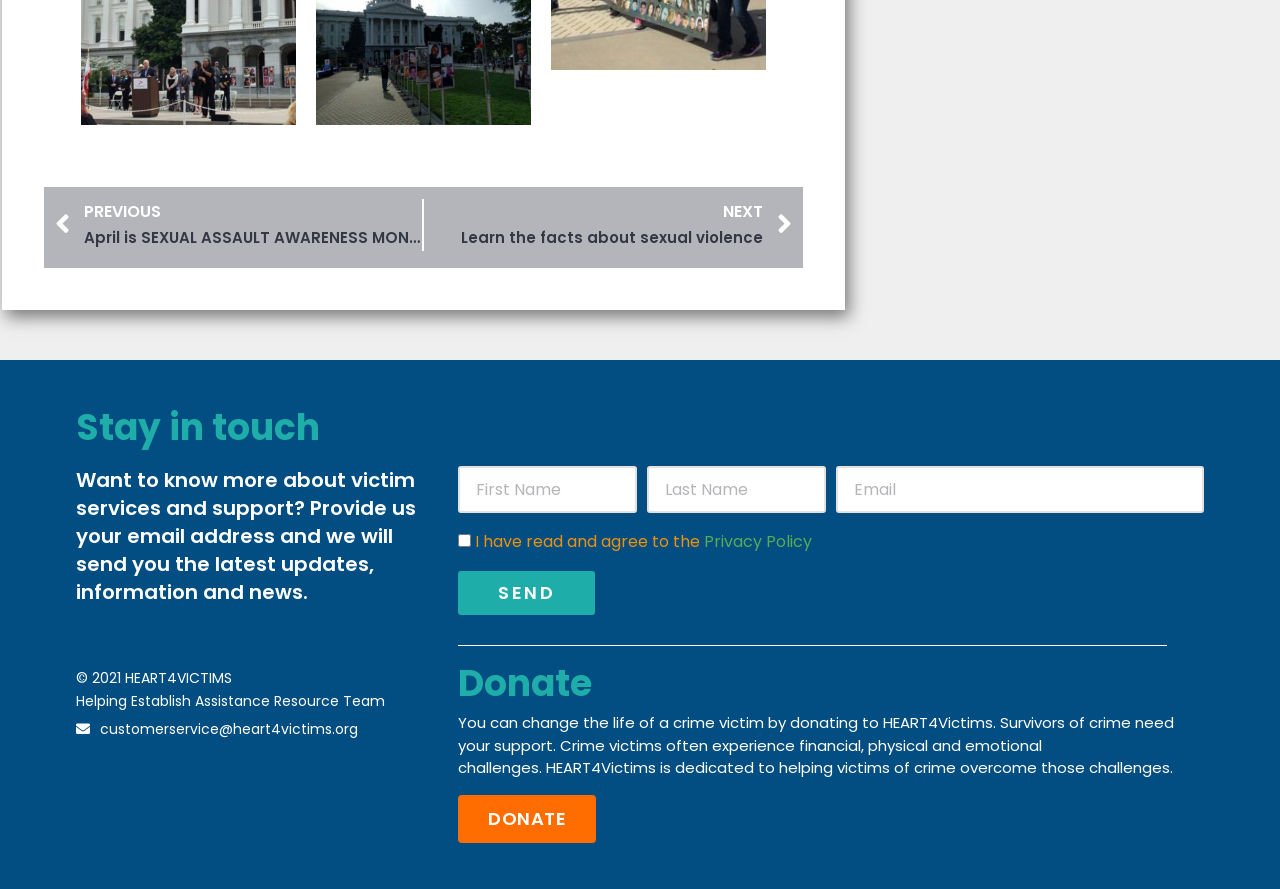Show me the bounding box coordinates of the clickable region to achieve the task as per the instruction: "Click the 'Prev' link".

[0.043, 0.224, 0.33, 0.283]